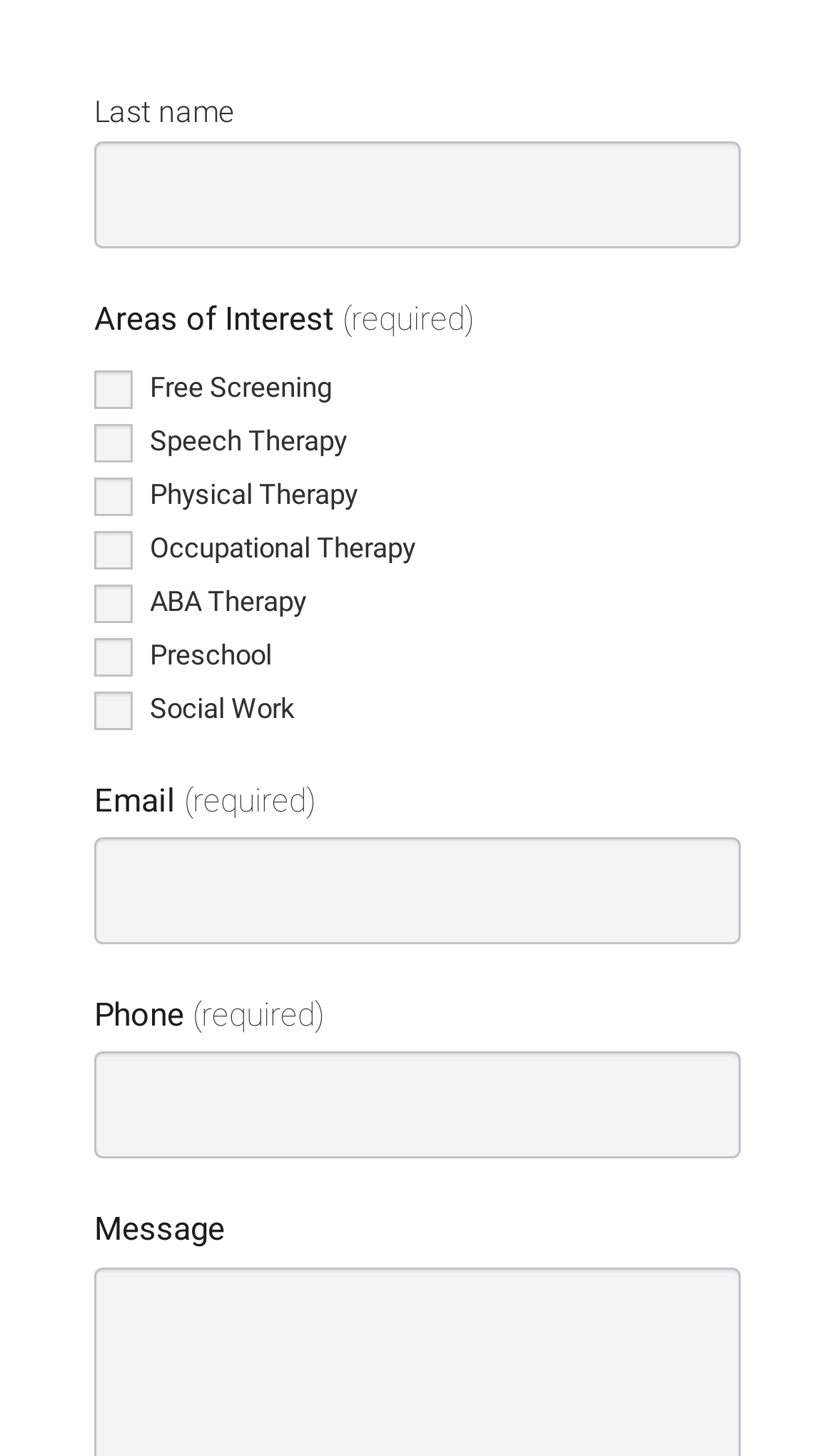Determine the bounding box coordinates for the element that should be clicked to follow this instruction: "Input email". The coordinates should be given as four float numbers between 0 and 1, in the format [left, top, right, bottom].

[0.113, 0.575, 0.887, 0.649]